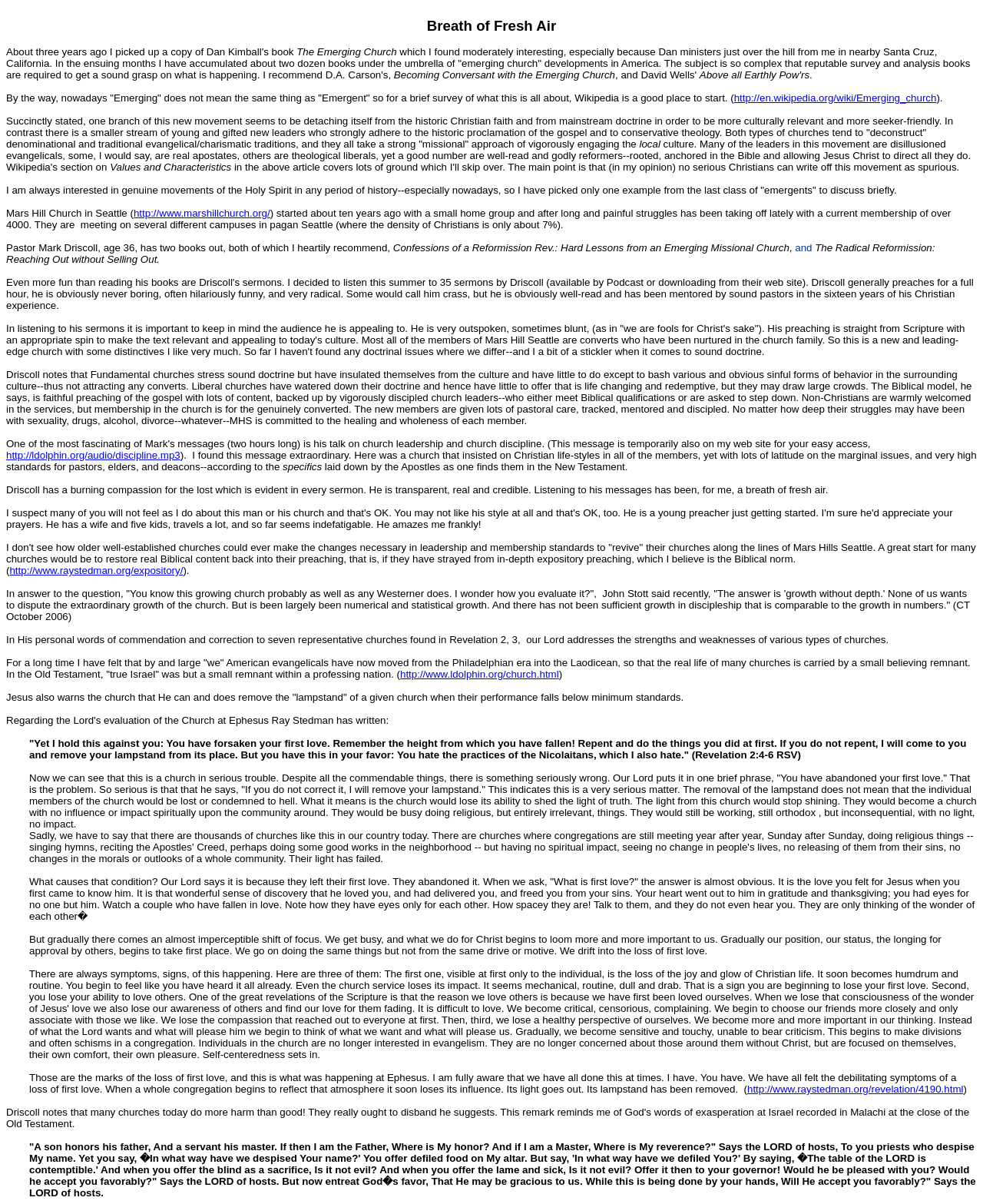From the webpage screenshot, identify the region described by http://en.wikipedia.org/wiki/Emerging_church. Provide the bounding box coordinates as (top-left x, top-left y, bottom-right x, bottom-right y), with each value being a floating point number between 0 and 1.

[0.747, 0.075, 0.953, 0.086]